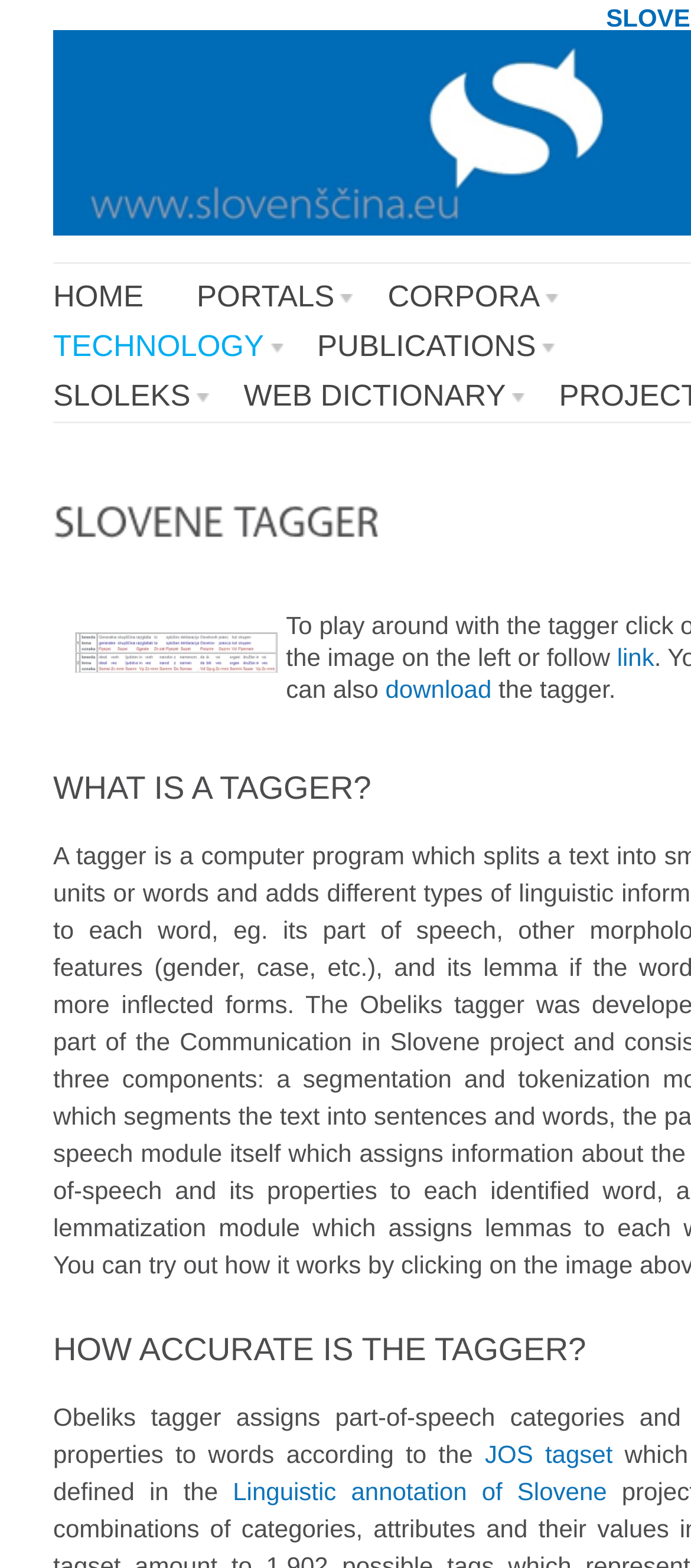How many links are in the top navigation bar?
Using the image, give a concise answer in the form of a single word or short phrase.

5